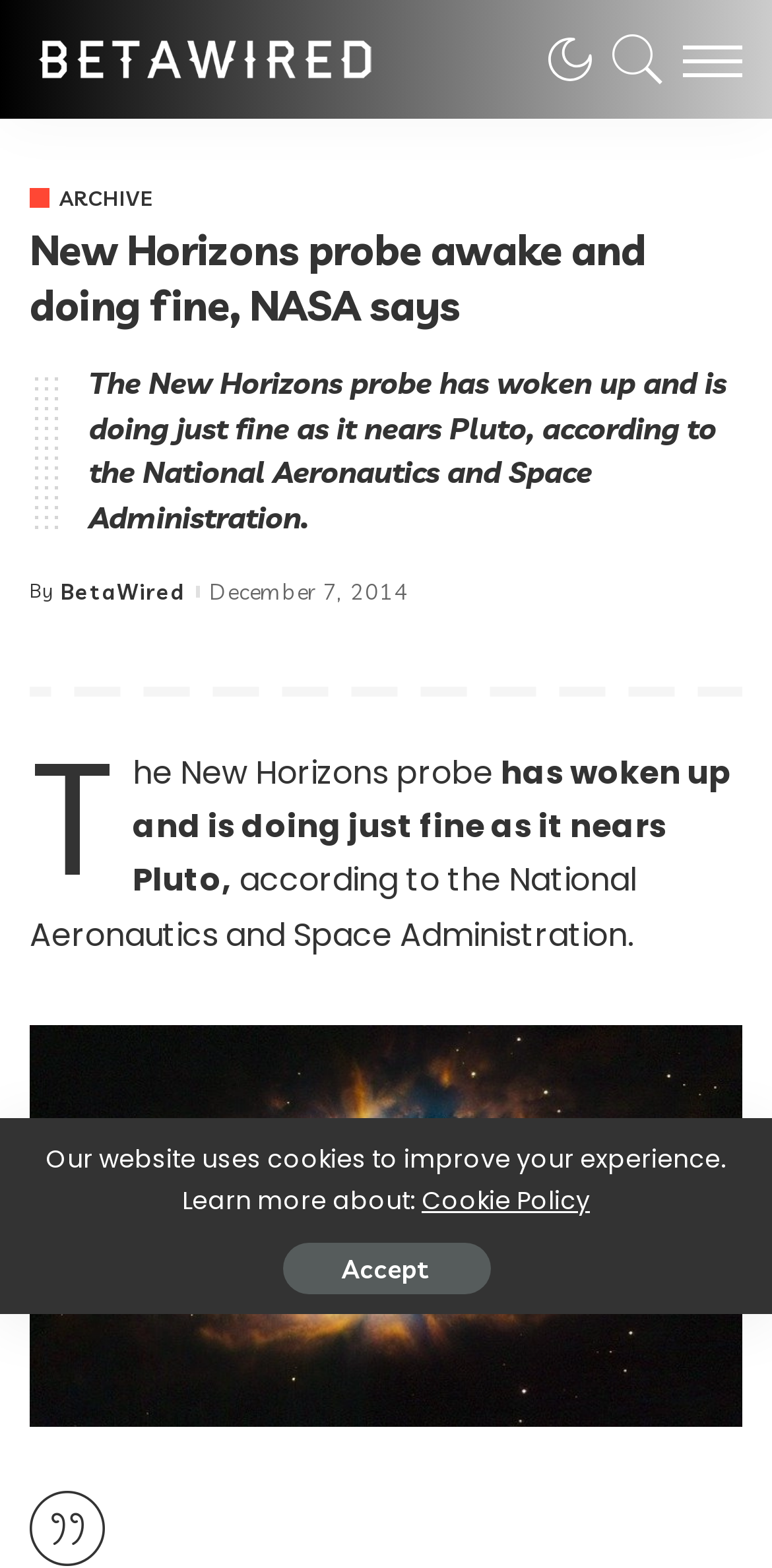Who is the author of the article?
Please answer the question with as much detail as possible using the screenshot.

The author of the article can be found by looking at the link 'BetaWired' located at the top of the webpage, which is likely the name of the author or the publication. This link is located near the top of the webpage and is a clickable link.